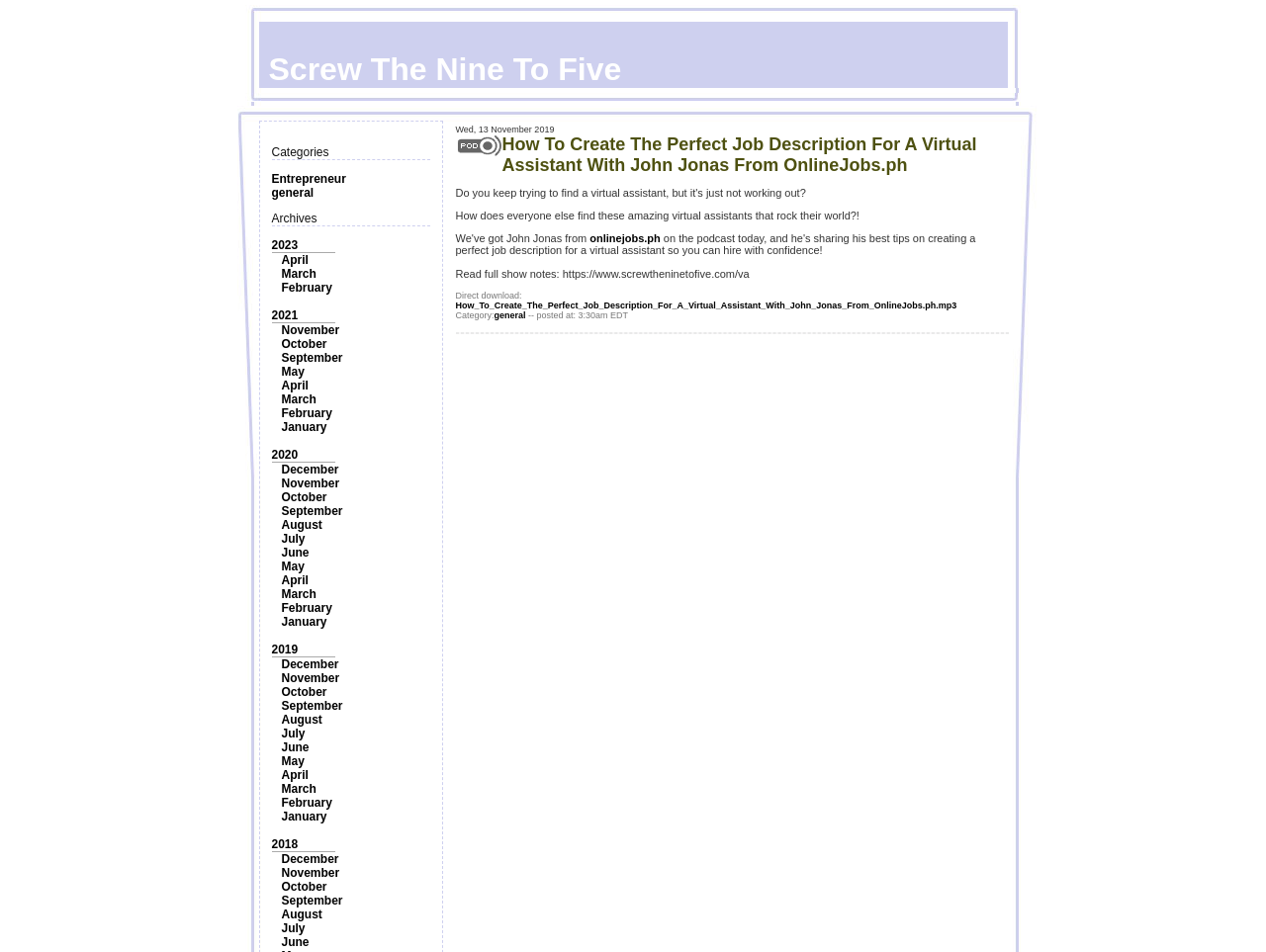What is the title of this podcast episode?
Observe the image and answer the question with a one-word or short phrase response.

How To Create The Perfect Job Description For A Virtual Assistant With John Jonas From OnlineJobs.ph